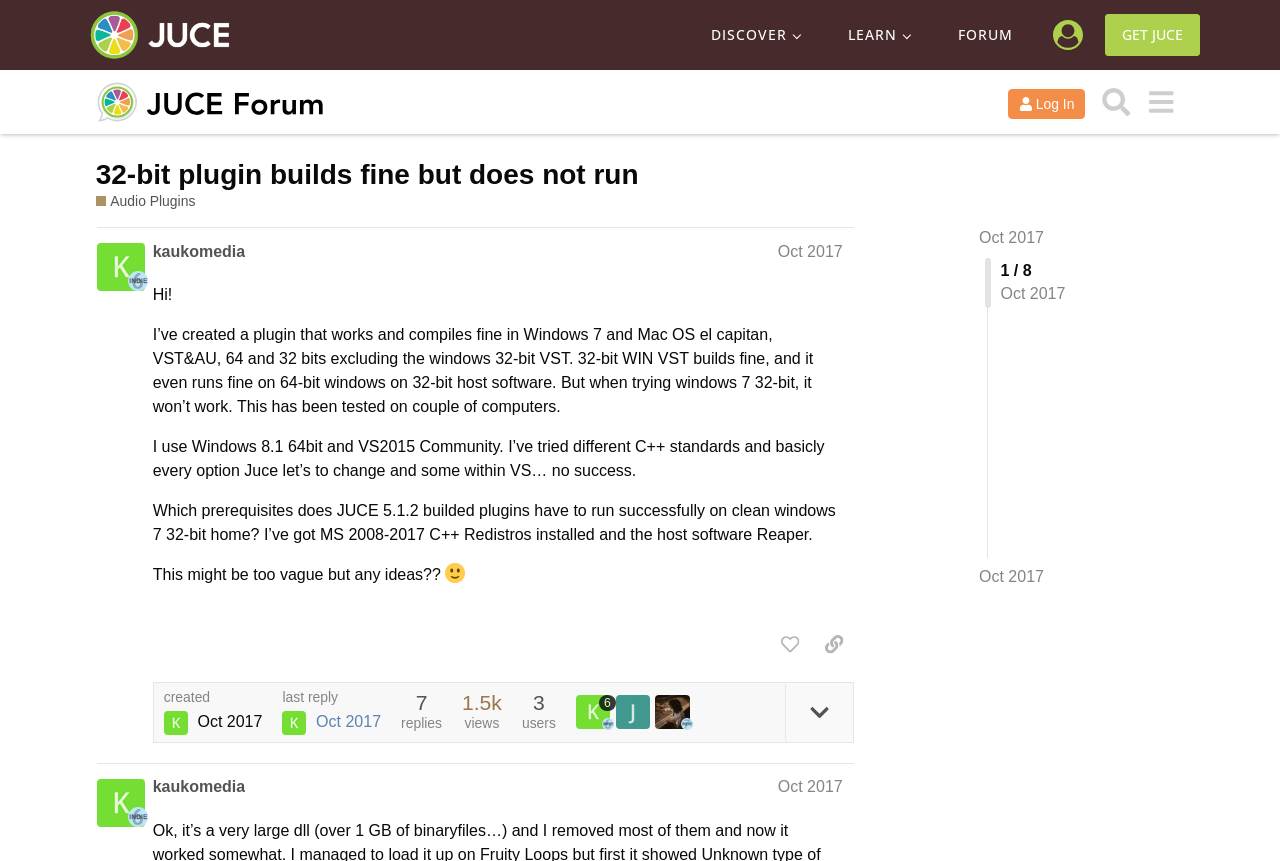Please provide a brief answer to the following inquiry using a single word or phrase:
What is the topic of the discussion?

Audio Plugins